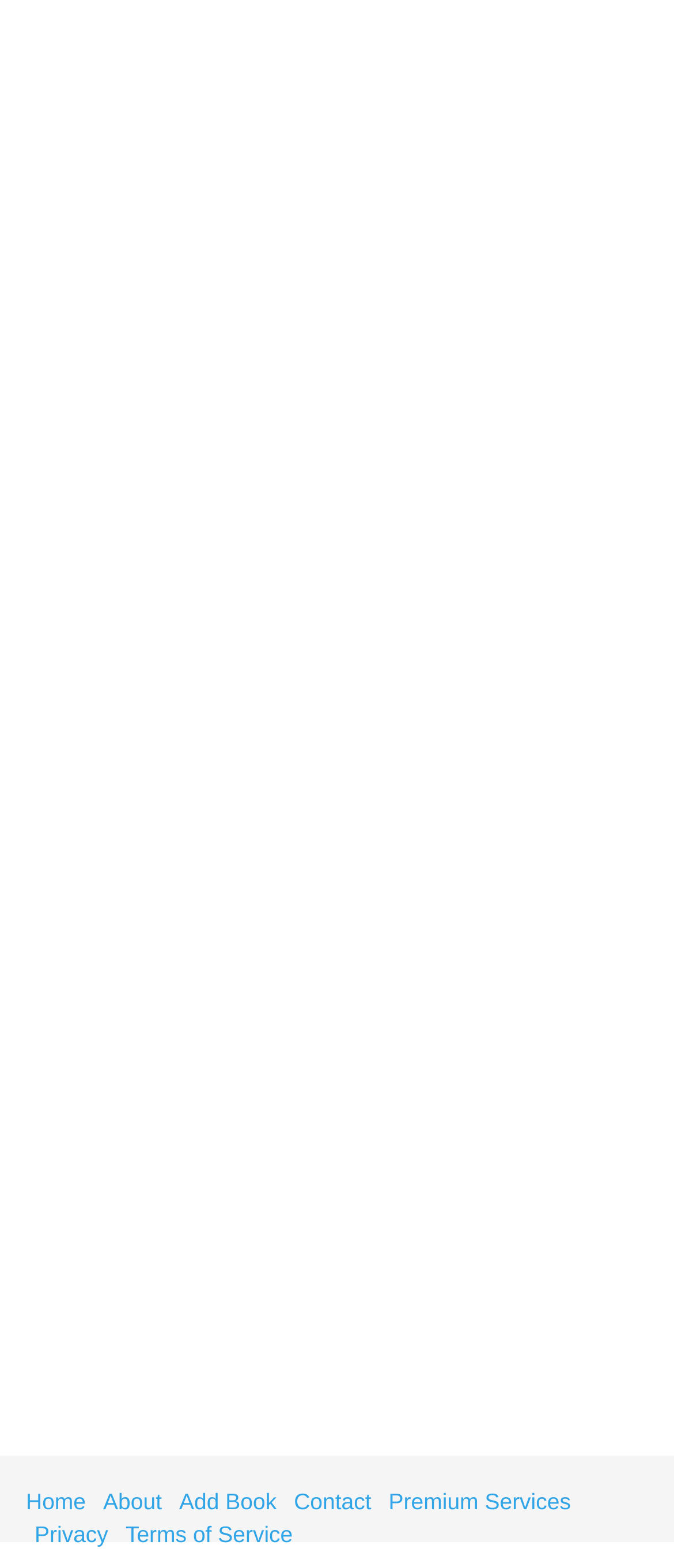Locate the bounding box coordinates of the clickable element to fulfill the following instruction: "visit Sociopath book page". Provide the coordinates as four float numbers between 0 and 1 in the format [left, top, right, bottom].

[0.272, 0.348, 0.728, 0.367]